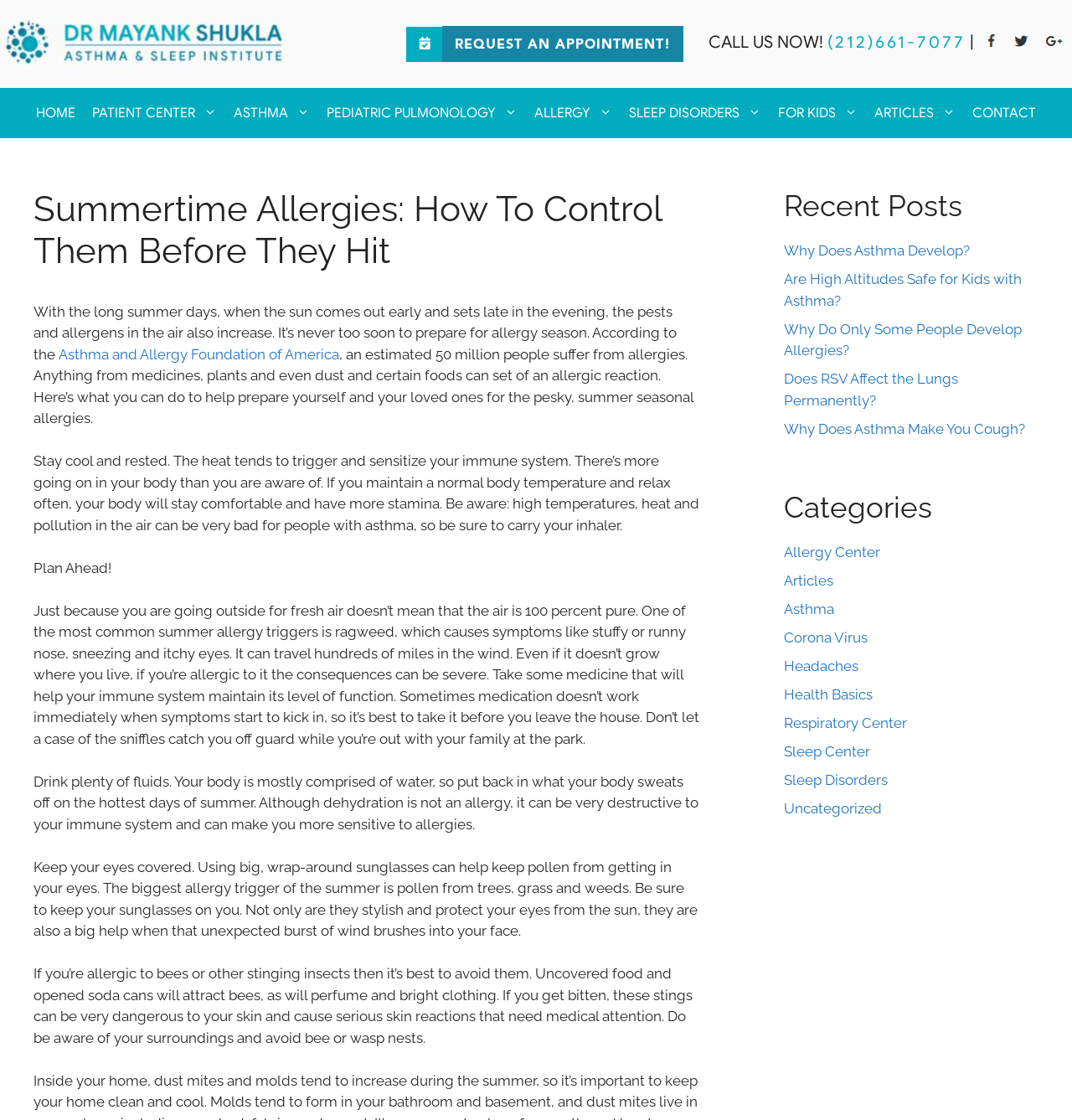Identify and provide the title of the webpage.

Summertime Allergies: How To Control Them Before They Hit